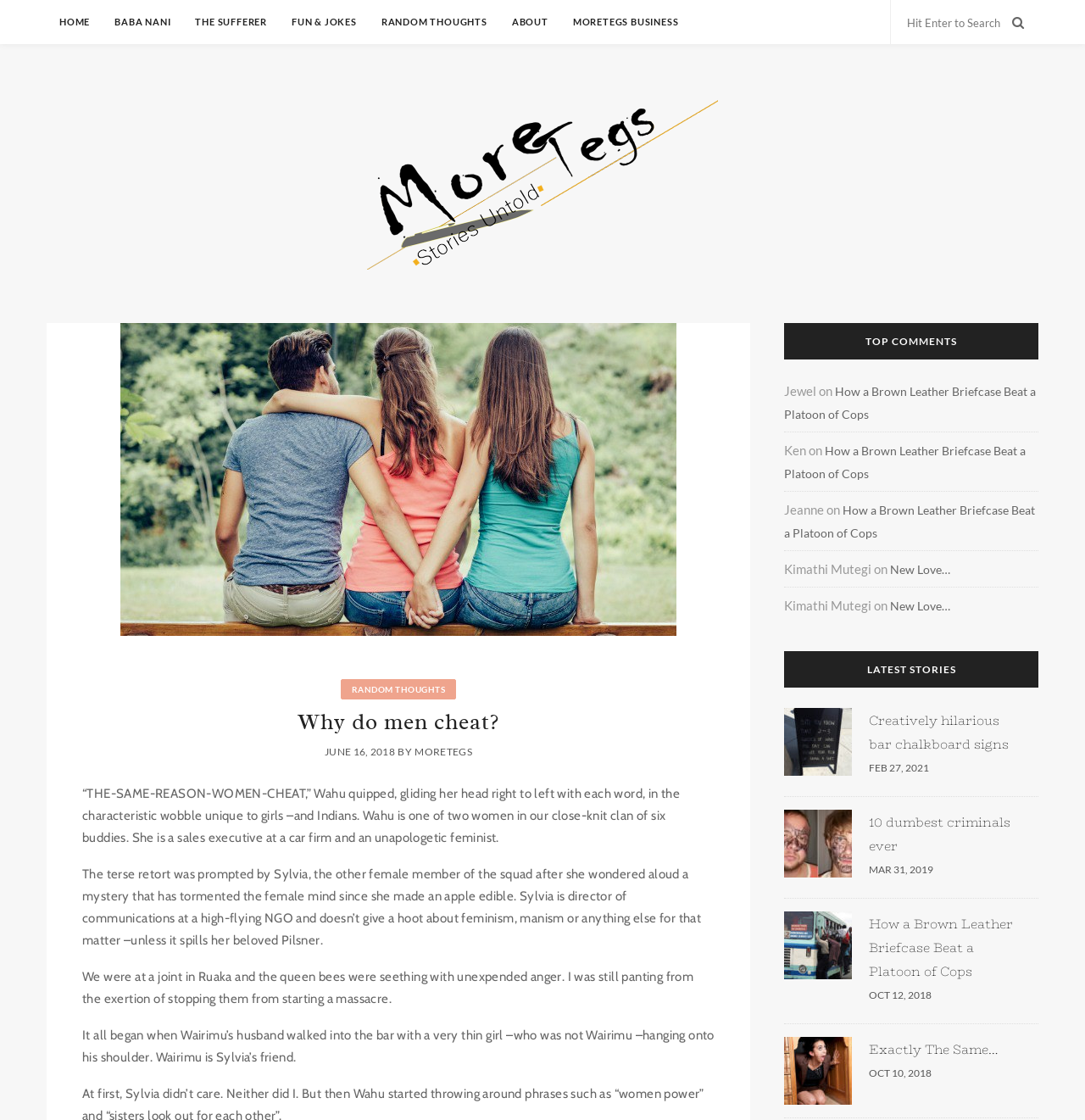Determine the bounding box coordinates of the clickable region to carry out the instruction: "Check the 'TOP COMMENTS'".

[0.723, 0.288, 0.957, 0.321]